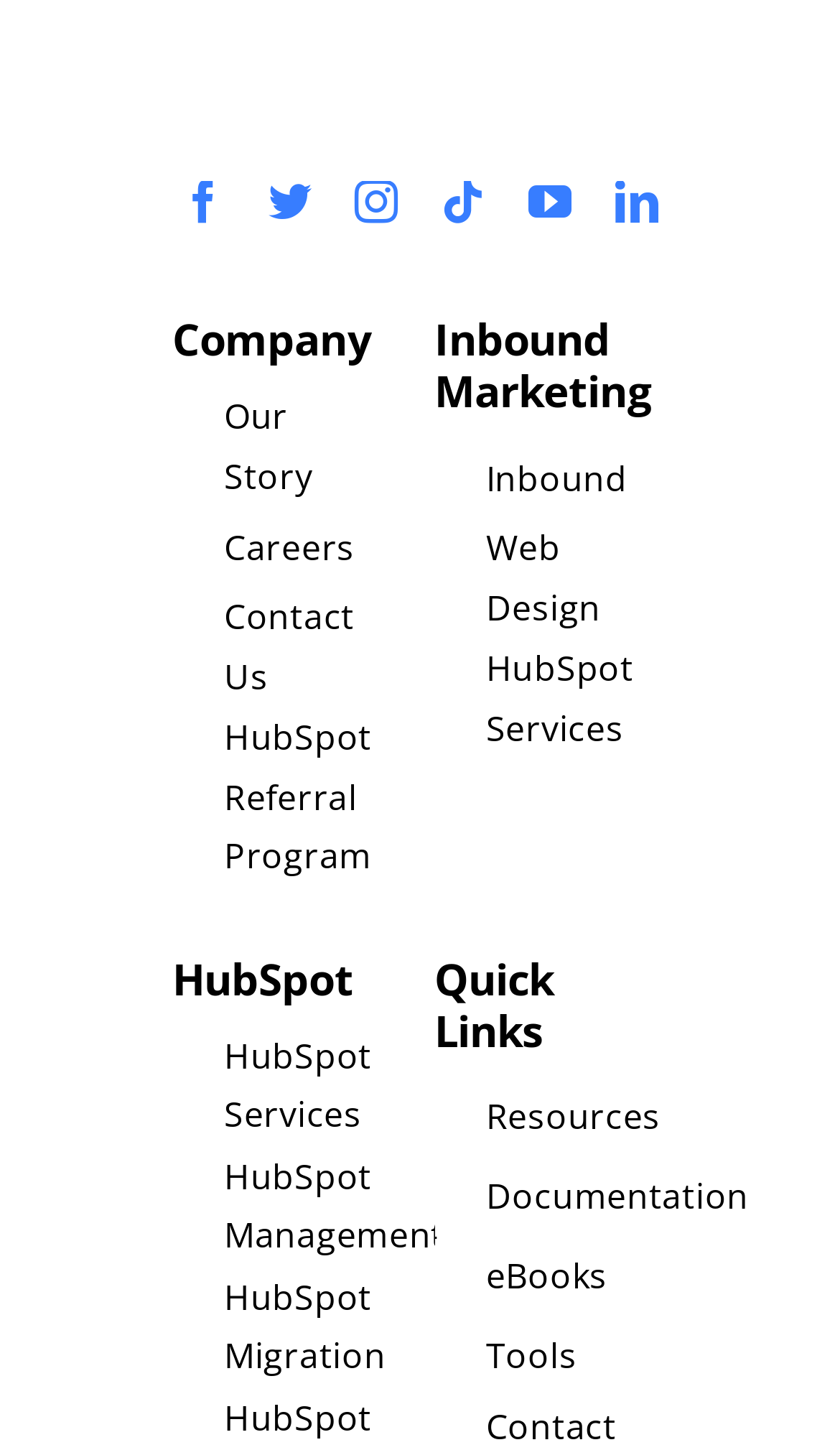What is the main topic of the section on the left?
Please provide an in-depth and detailed response to the question.

I determined the answer by looking at the heading element on the left side of the page, which is labeled as 'Company'.